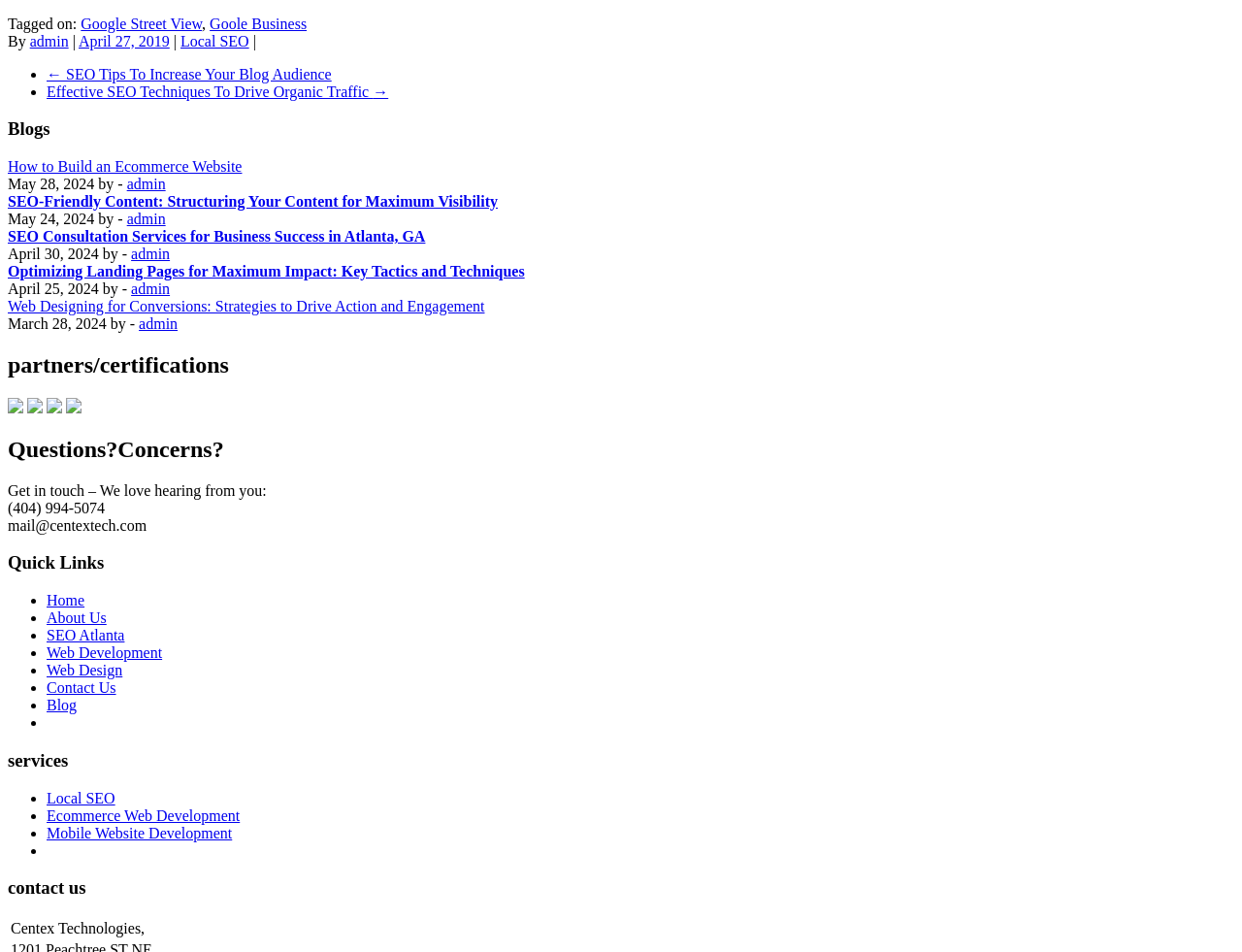How can I contact the company?
Give a detailed and exhaustive answer to the question.

The webpage provides contact information, including a phone number (994-5074) and an email address (mail@centextech.com), which can be used to get in touch with the company.